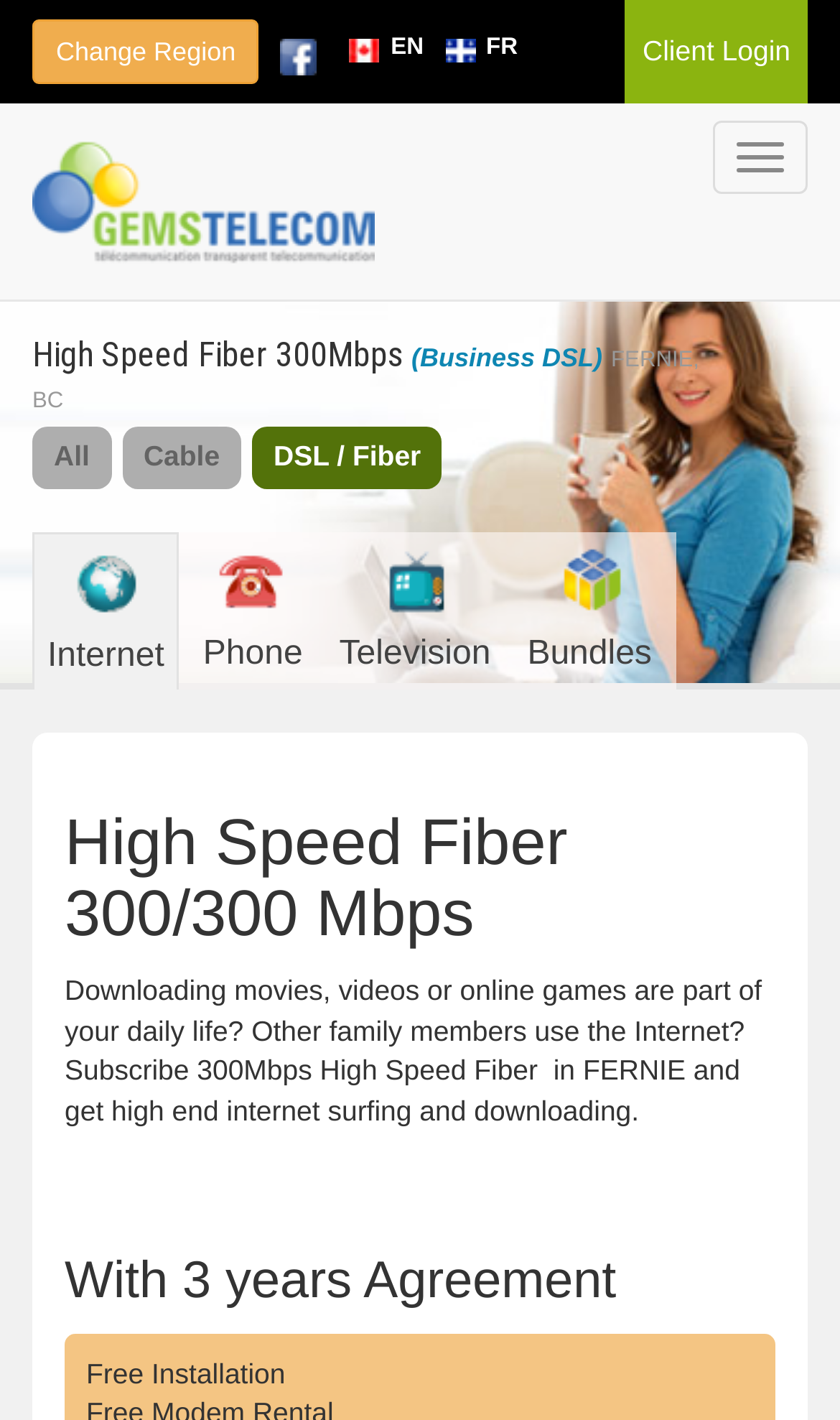Determine the bounding box coordinates of the clickable element to complete this instruction: "Login to client account". Provide the coordinates in the format of four float numbers between 0 and 1, [left, top, right, bottom].

[0.744, 0.0, 0.962, 0.074]